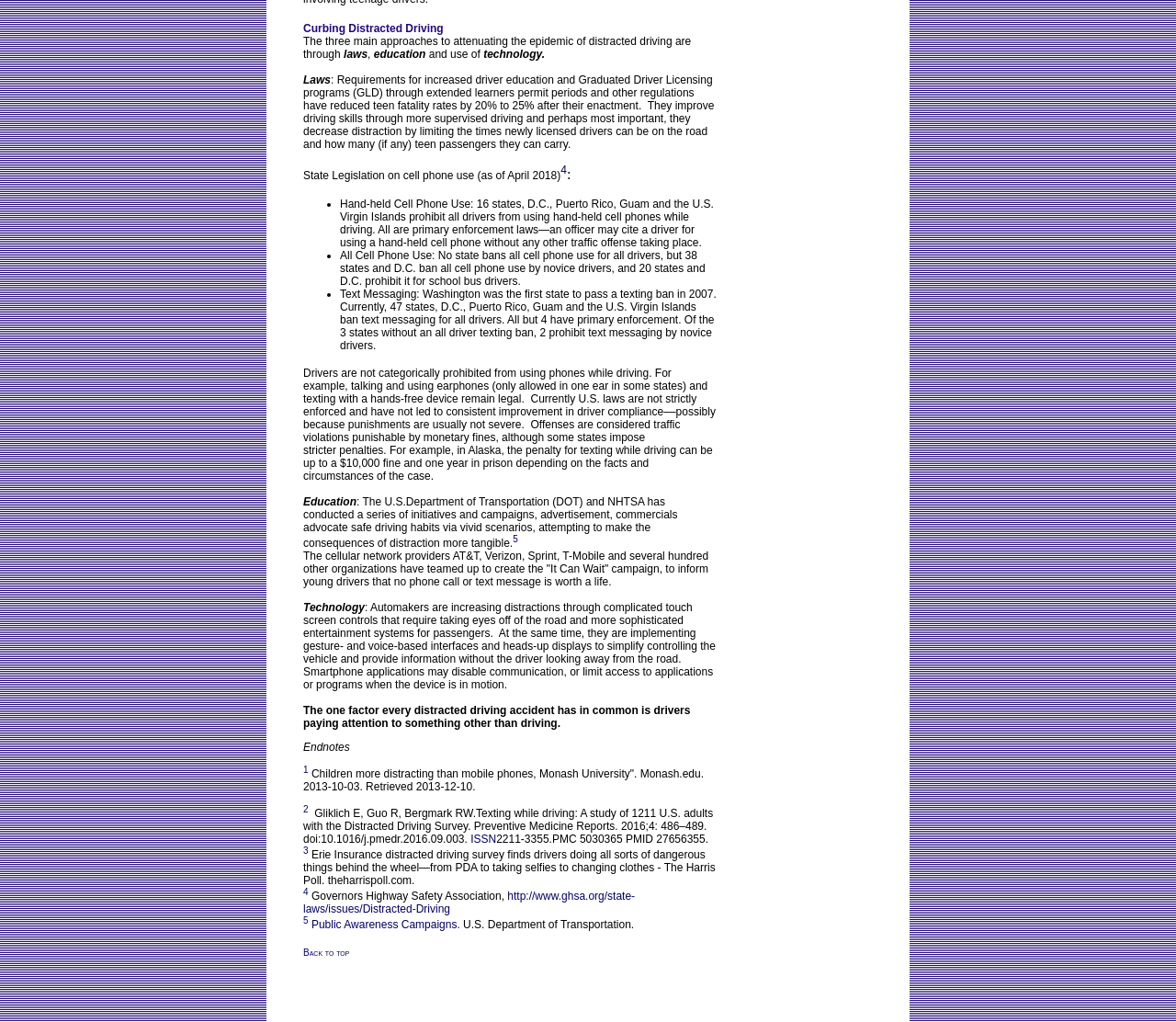Provide a brief response to the question below using one word or phrase:
What are the three main approaches to attenuating distracted driving?

laws, education, and technology